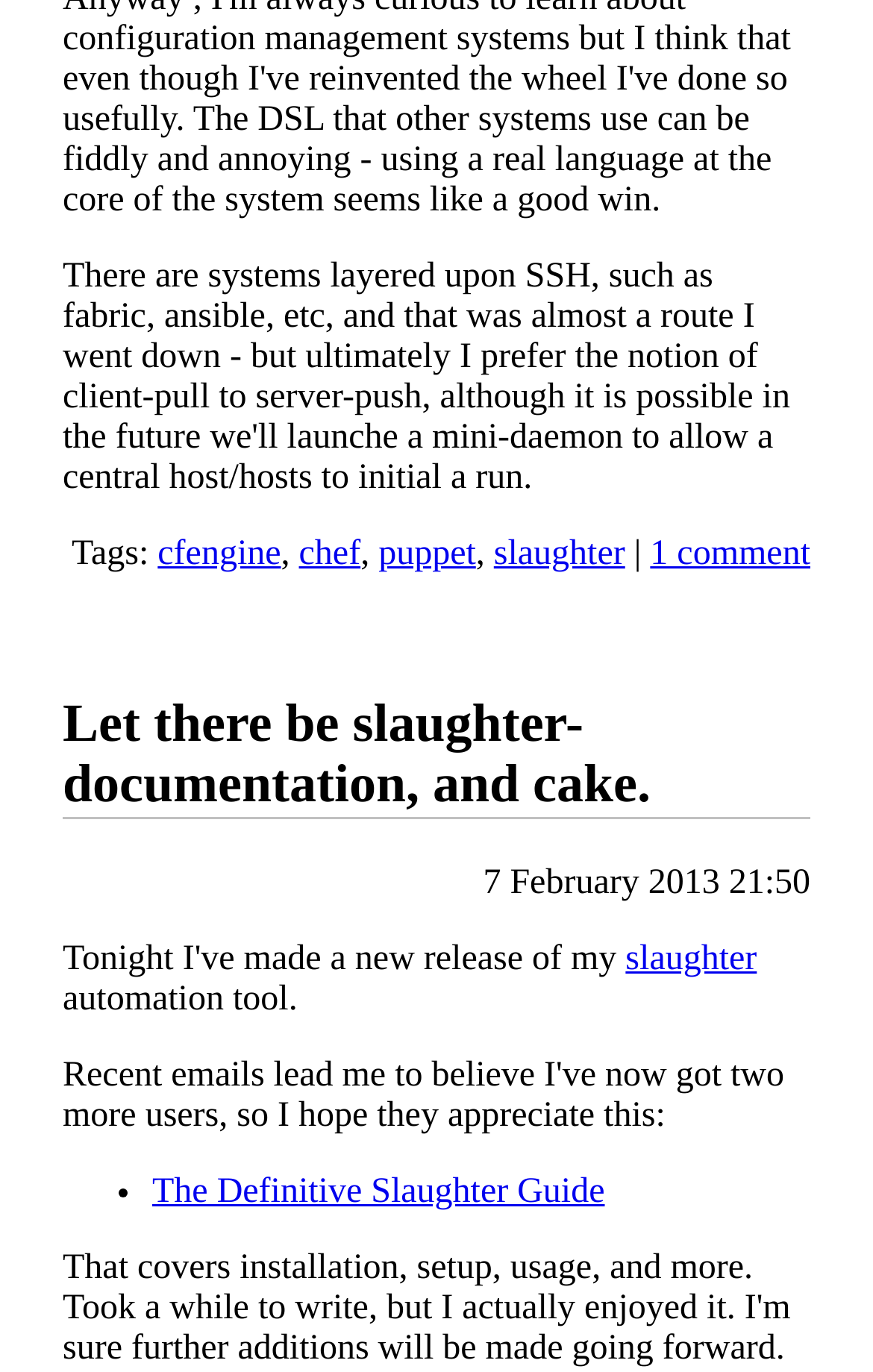What are the tags associated with this blog post?
Look at the webpage screenshot and answer the question with a detailed explanation.

I found the tags associated with this blog post by looking at the links following the 'Tags:' text. These links are 'cfengine', 'chef', 'puppet', and 'slaughter', which are likely to be the tags associated with this blog post.